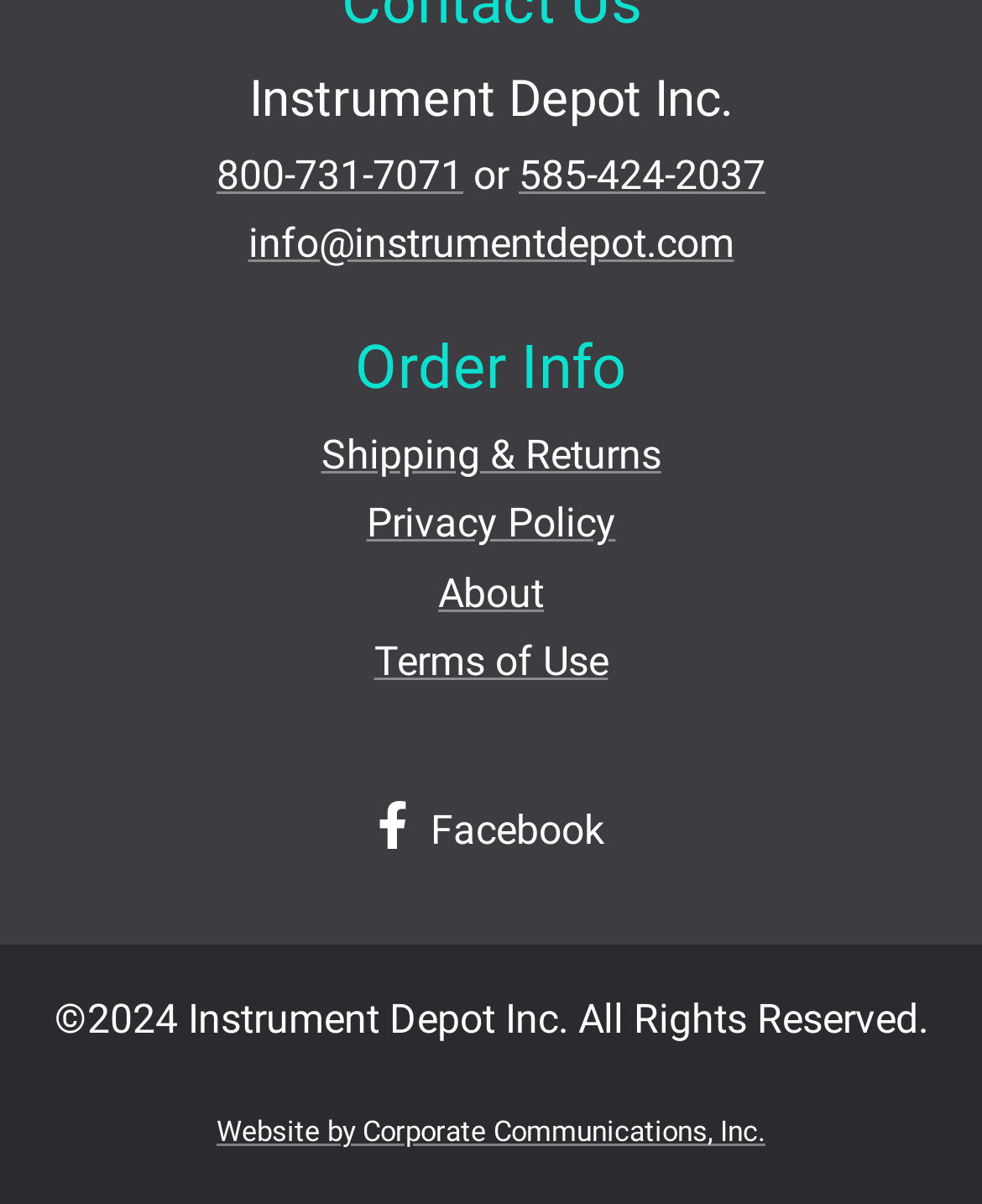Answer in one word or a short phrase: 
What is the year of copyright for Instrument Depot Inc.?

2024